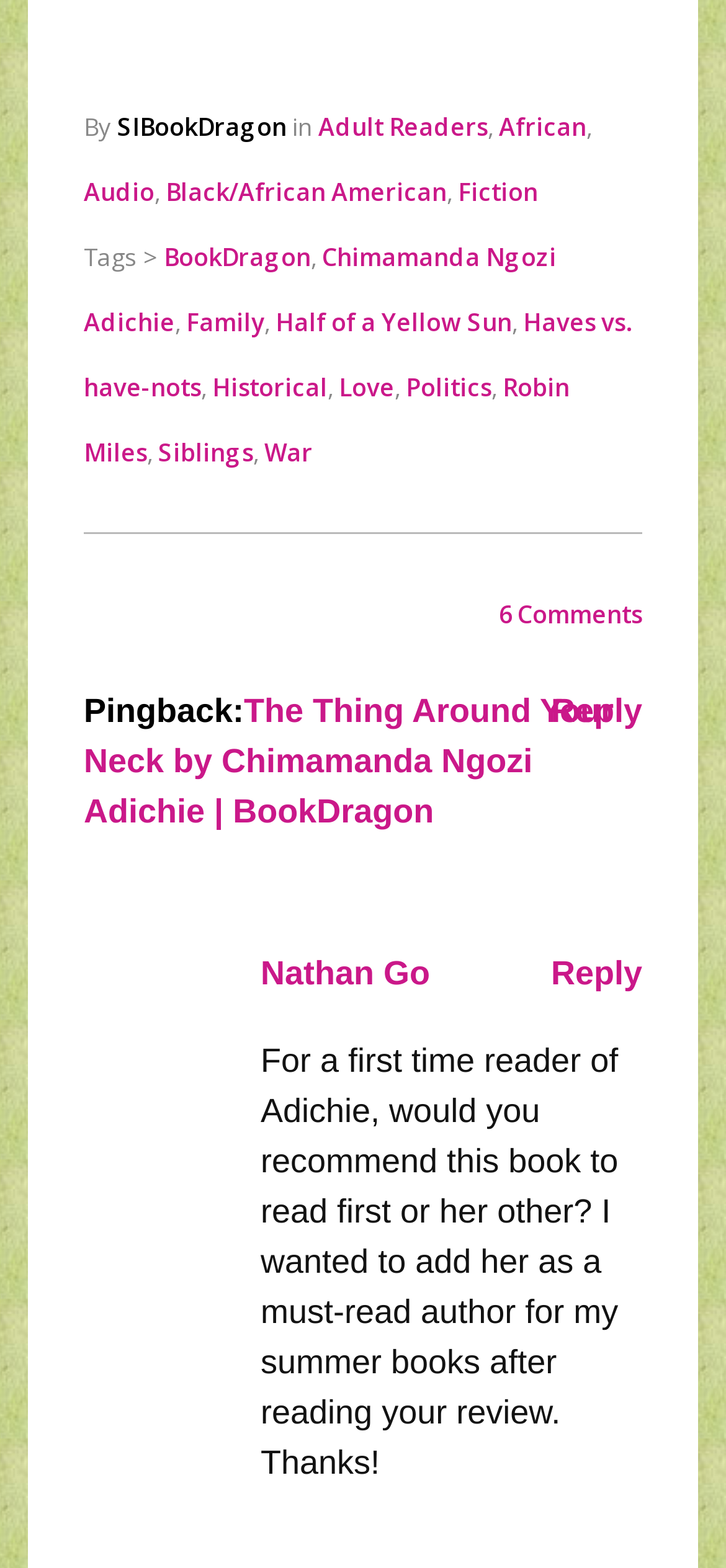Can you pinpoint the bounding box coordinates for the clickable element required for this instruction: "Click on 'Half of a Yellow Sun'"? The coordinates should be four float numbers between 0 and 1, i.e., [left, top, right, bottom].

[0.379, 0.195, 0.705, 0.216]